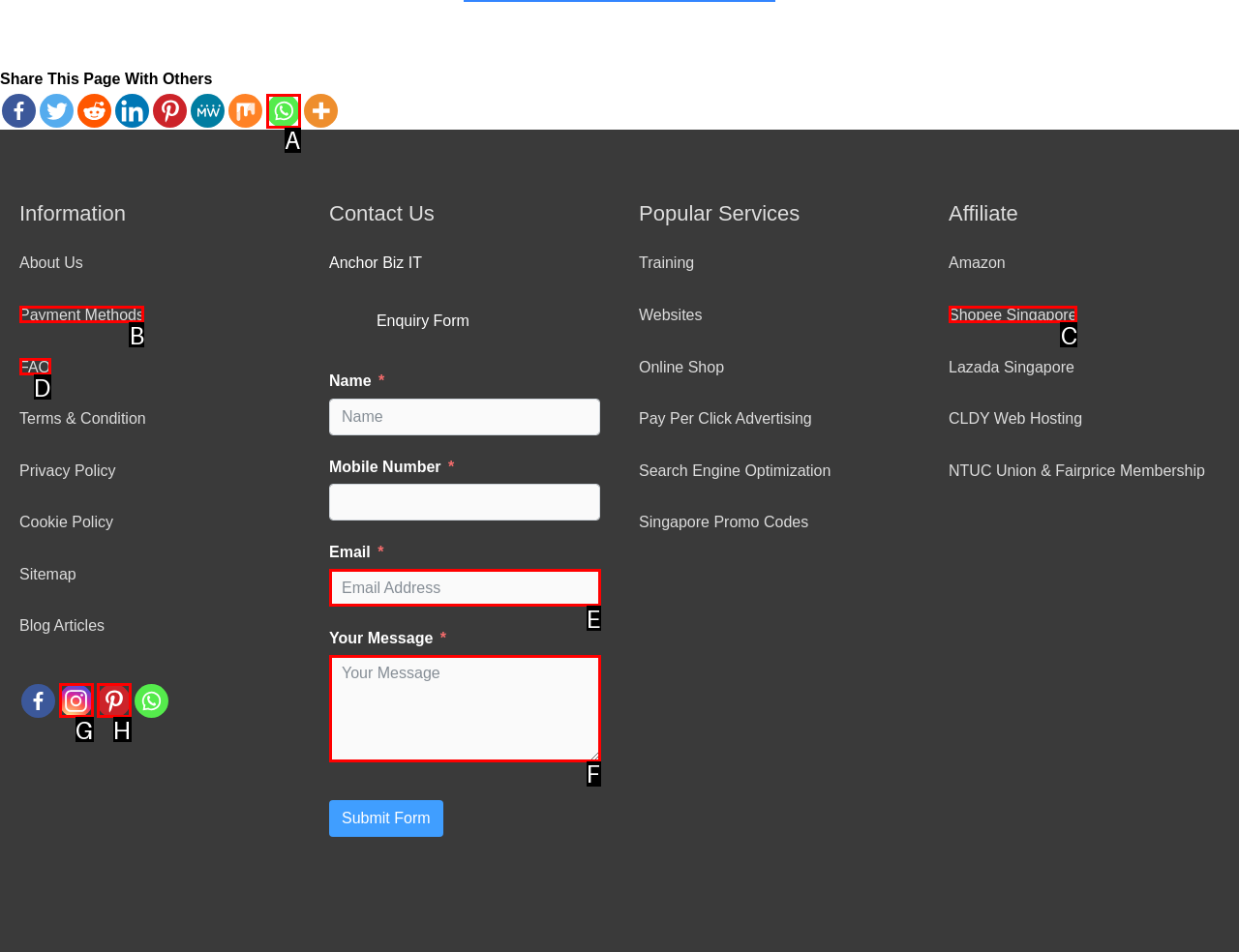Refer to the description: Payment Methods and choose the option that best fits. Provide the letter of that option directly from the options.

B